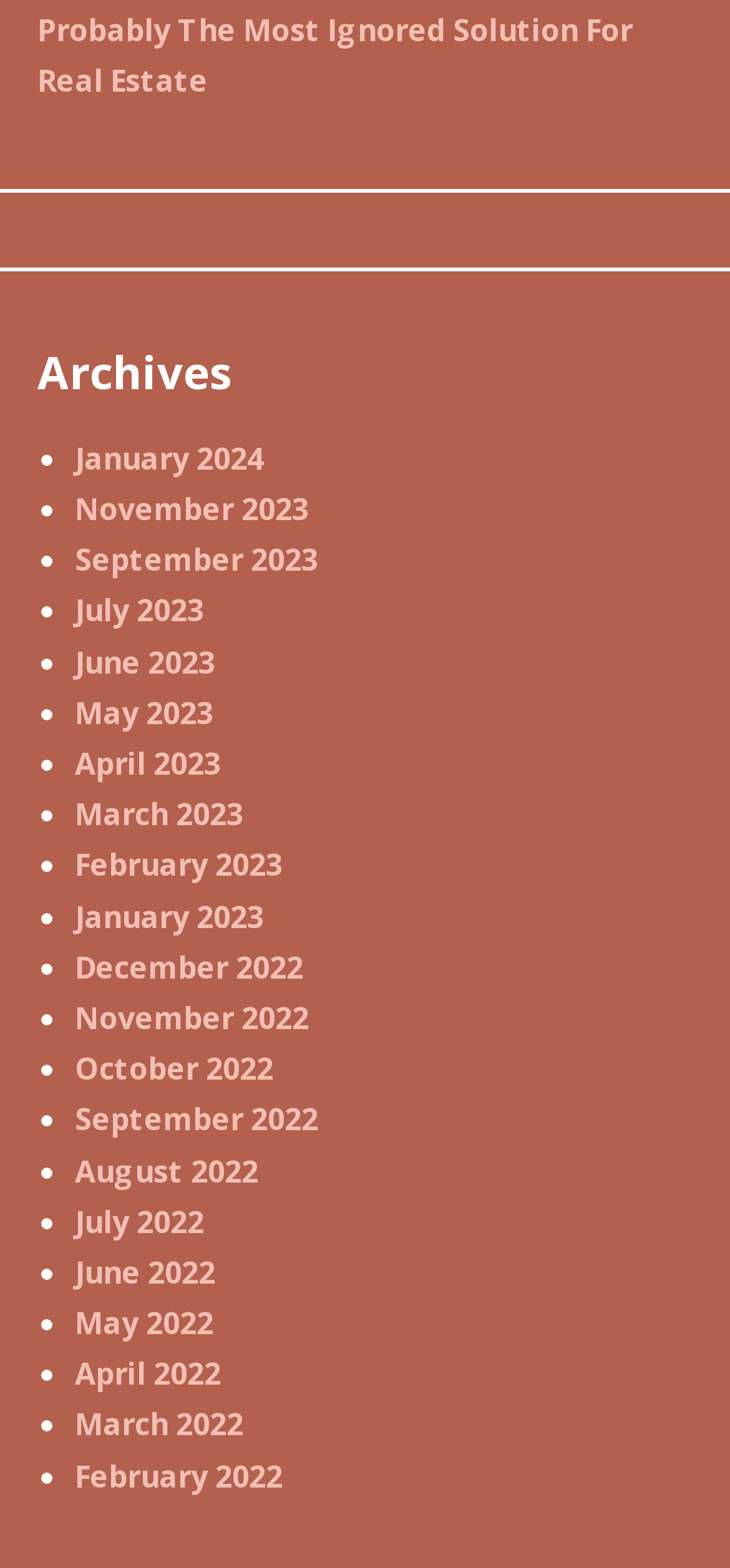Please find the bounding box coordinates of the element that you should click to achieve the following instruction: "View the 'Archives' section". The coordinates should be presented as four float numbers between 0 and 1: [left, top, right, bottom].

[0.051, 0.221, 0.949, 0.253]